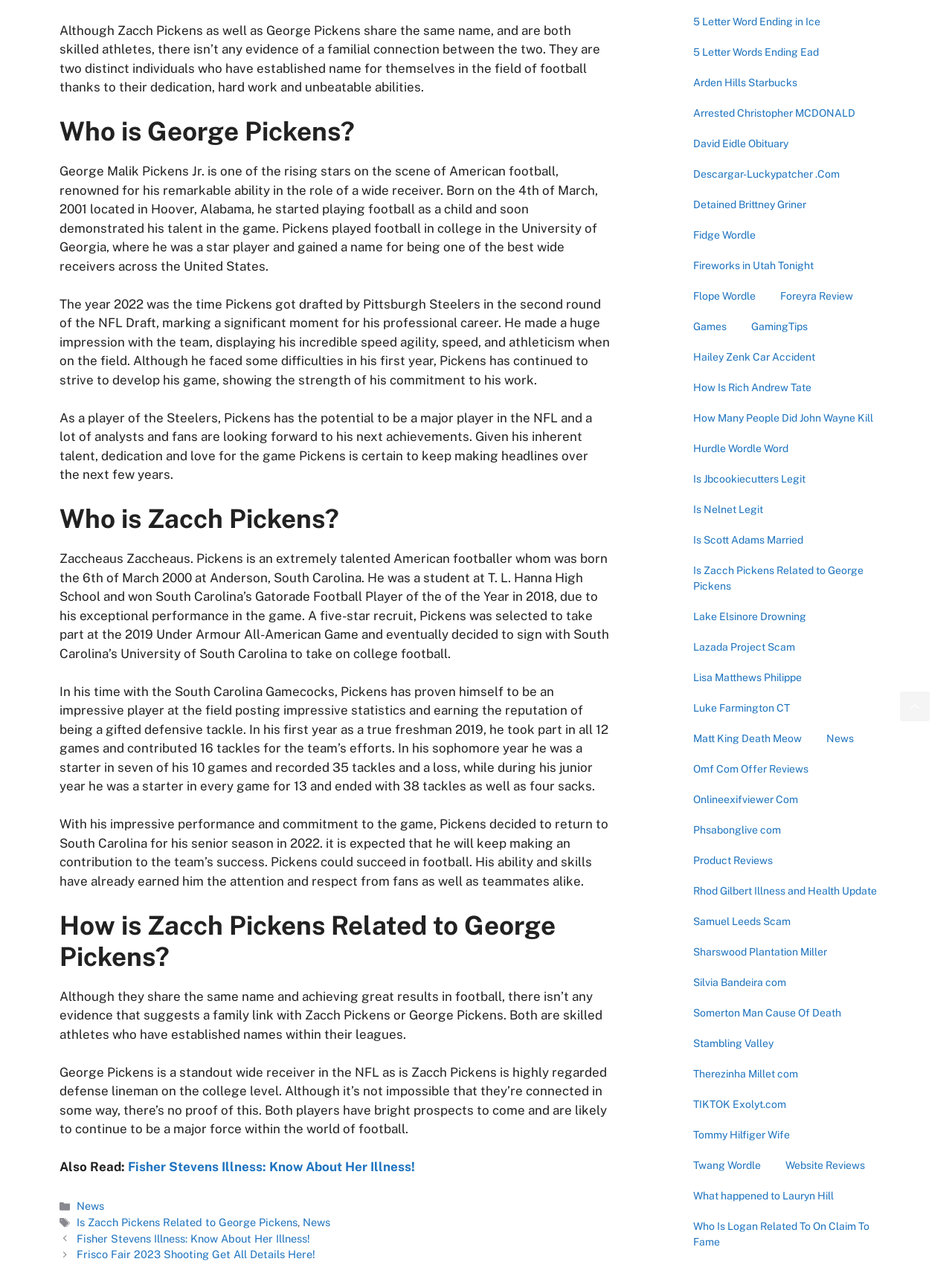Please answer the following question using a single word or phrase: 
What is the date of birth of George Pickens?

March 4, 2001